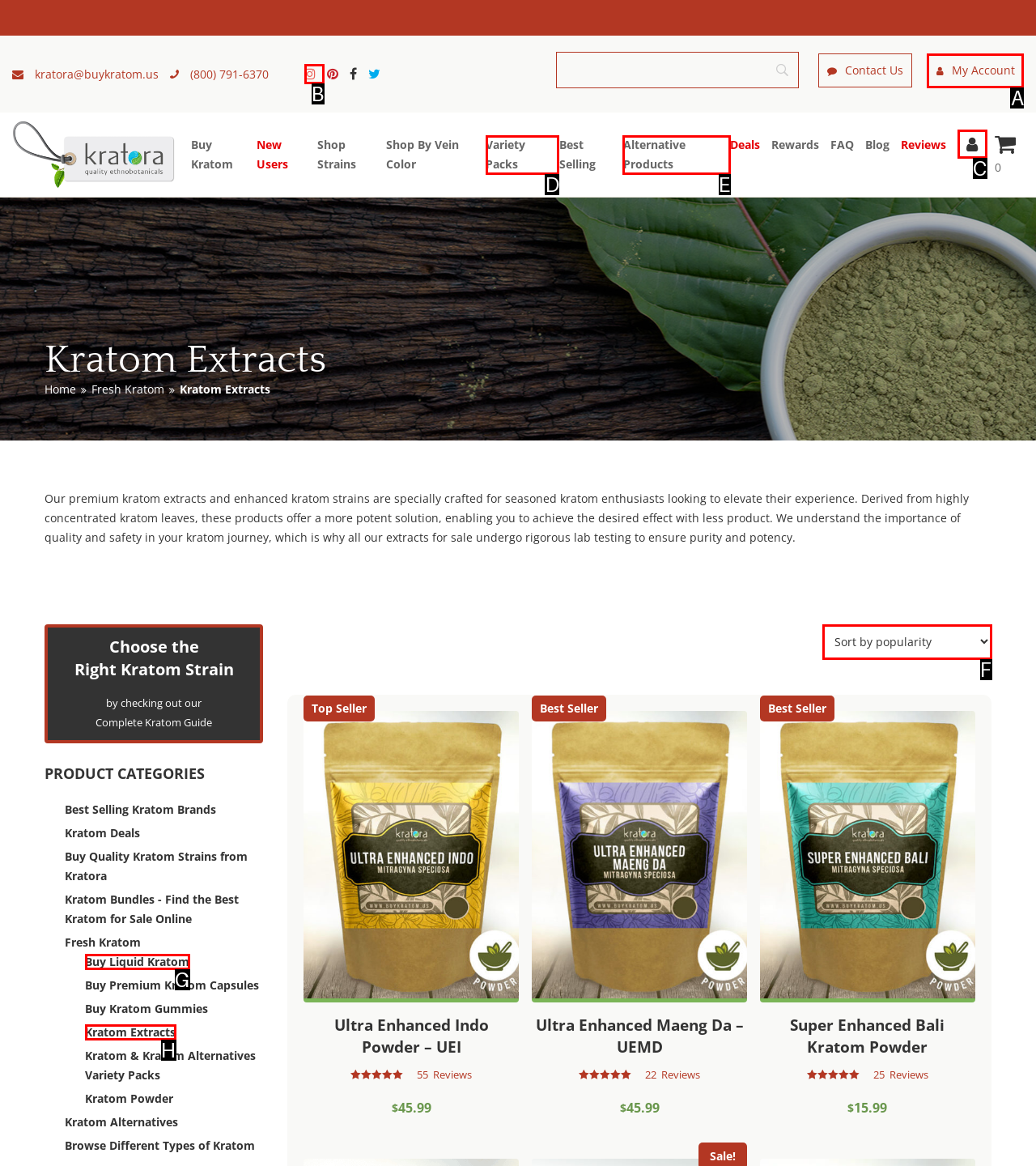Tell me which option I should click to complete the following task: View My Account Answer with the option's letter from the given choices directly.

A